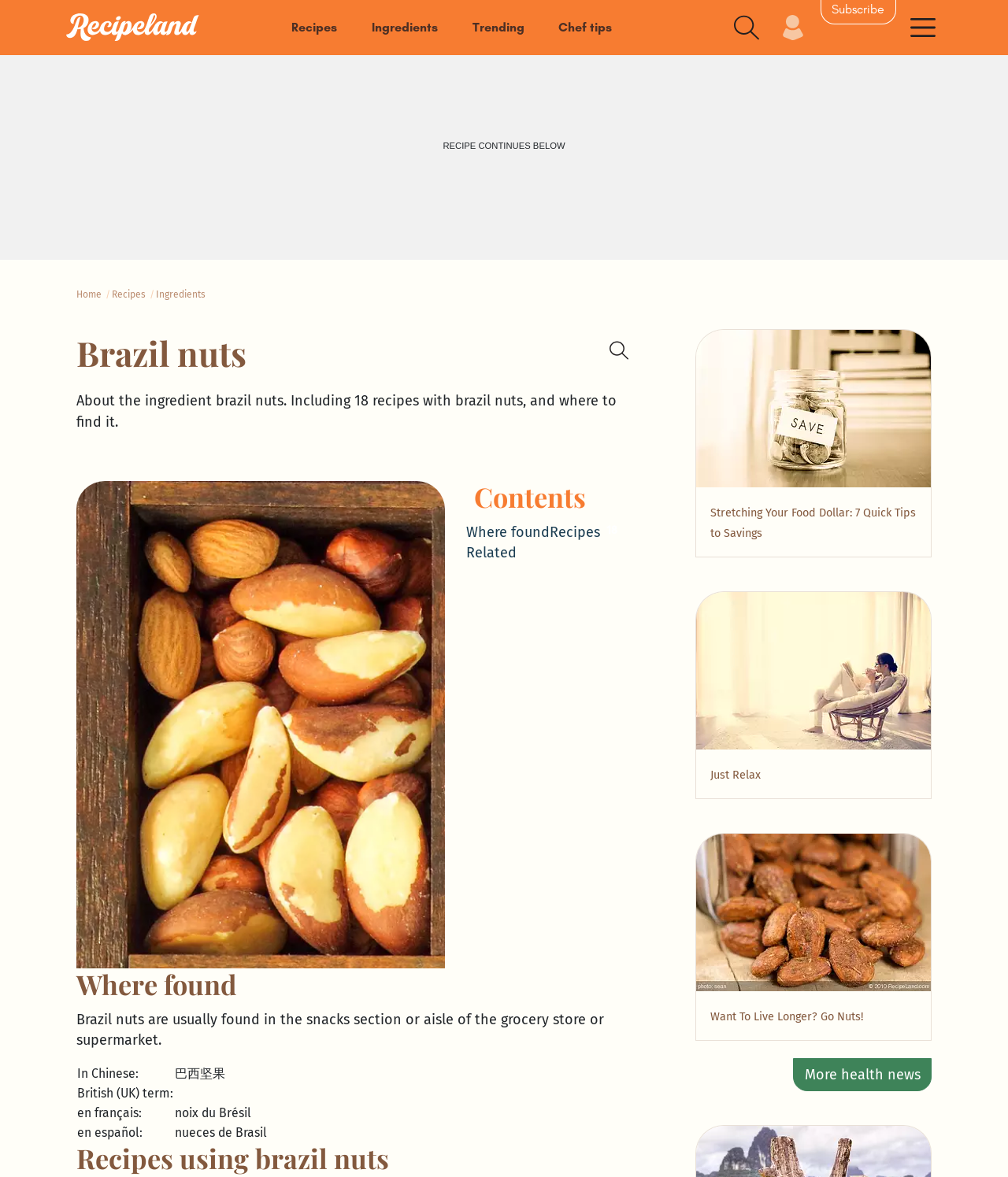Summarize the webpage with intricate details.

This webpage is about the ingredient Brazil nuts, providing information on where to find them and 18 recipes that use them. 

At the top of the page, there are several links to different sections of the website, including "Recipes", "Ingredients", "Trending", and "Chef tips". On the right side of these links, there are two buttons, "Find recipes" and "Join or sign in". 

Below these links and buttons, there is a heading that reads "Brazil nuts" and a brief description of the ingredient, including 18 recipes and where to find it. 

To the right of this description, there is an image of Brazil nuts. Below the image, there is a heading that reads "Contents" and three links: "Where found", "Recipes 18", and "Related". 

The "Where found" section explains that Brazil nuts are usually found in the snacks section or aisle of the grocery store or supermarket. 

Below this section, there is a table that lists the ingredient's names in different languages, including Chinese, British (UK) term, and French. 

The "Recipes using brazil nuts" section is located at the bottom of the page, but it does not contain any recipes. Instead, there are three images with links to different articles, including "Stretching Your Food Dollar: 7 Quick Tips to Savings", "Just Relax", and "Want To Live Longer? Go Nuts!". 

Finally, at the very bottom of the page, there is a link to "More health news".